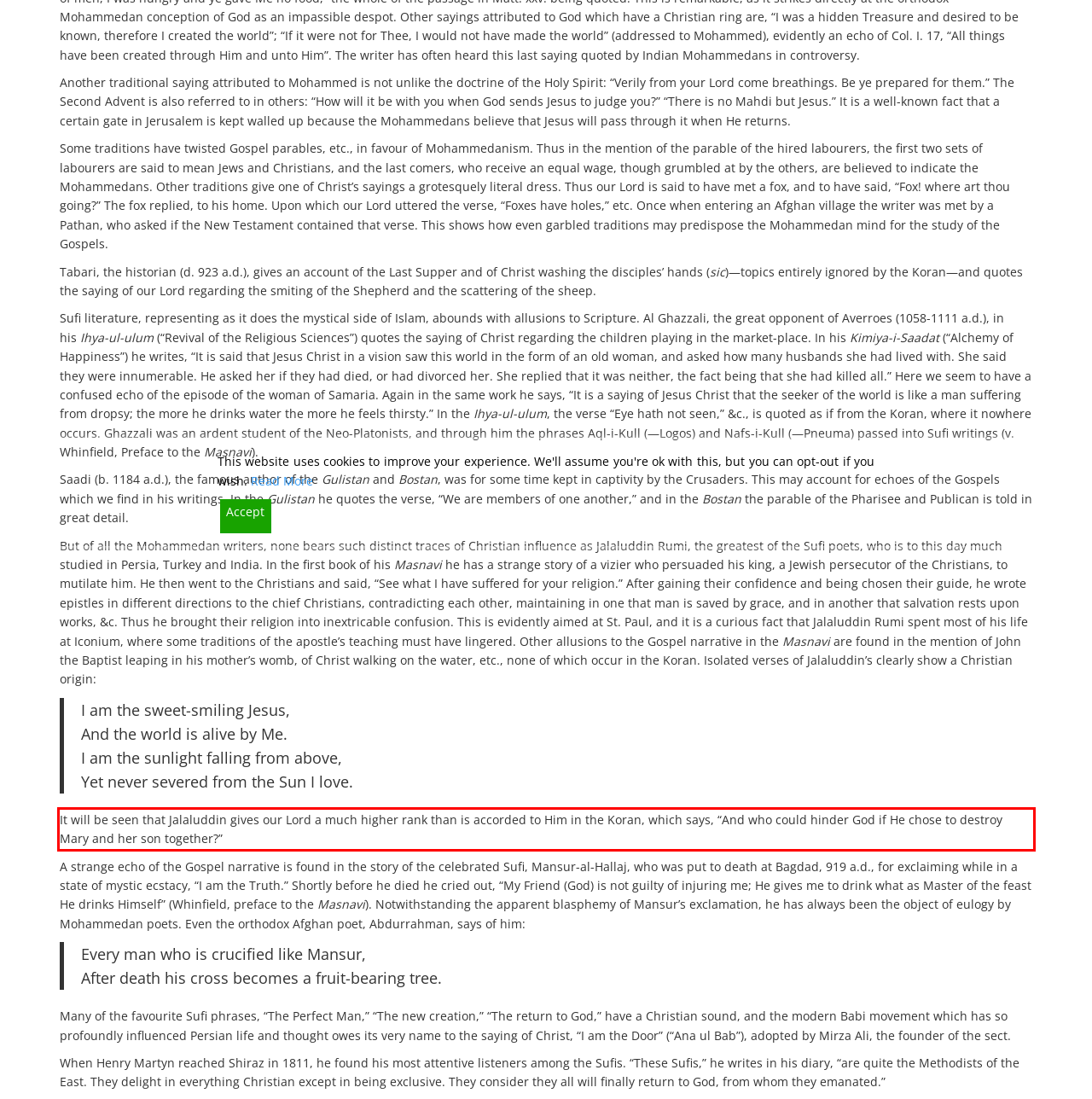From the provided screenshot, extract the text content that is enclosed within the red bounding box.

It will be seen that Jalaluddin gives our Lord a much higher rank than is accorded to Him in the Koran, which says, “And who could hinder God if He chose to destroy Mary and her son together?”